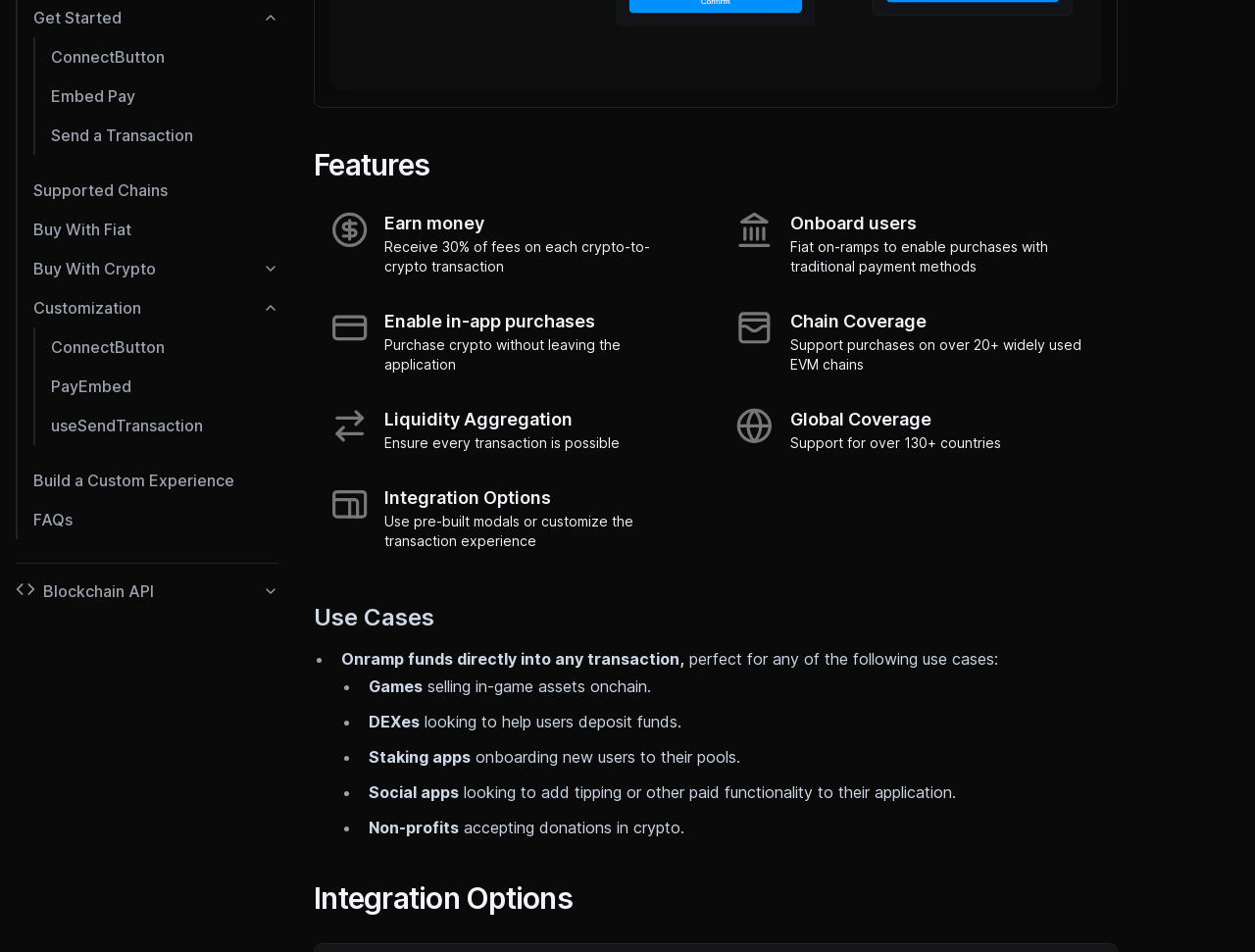Identify the bounding box coordinates of the HTML element based on this description: "Zakat".

None